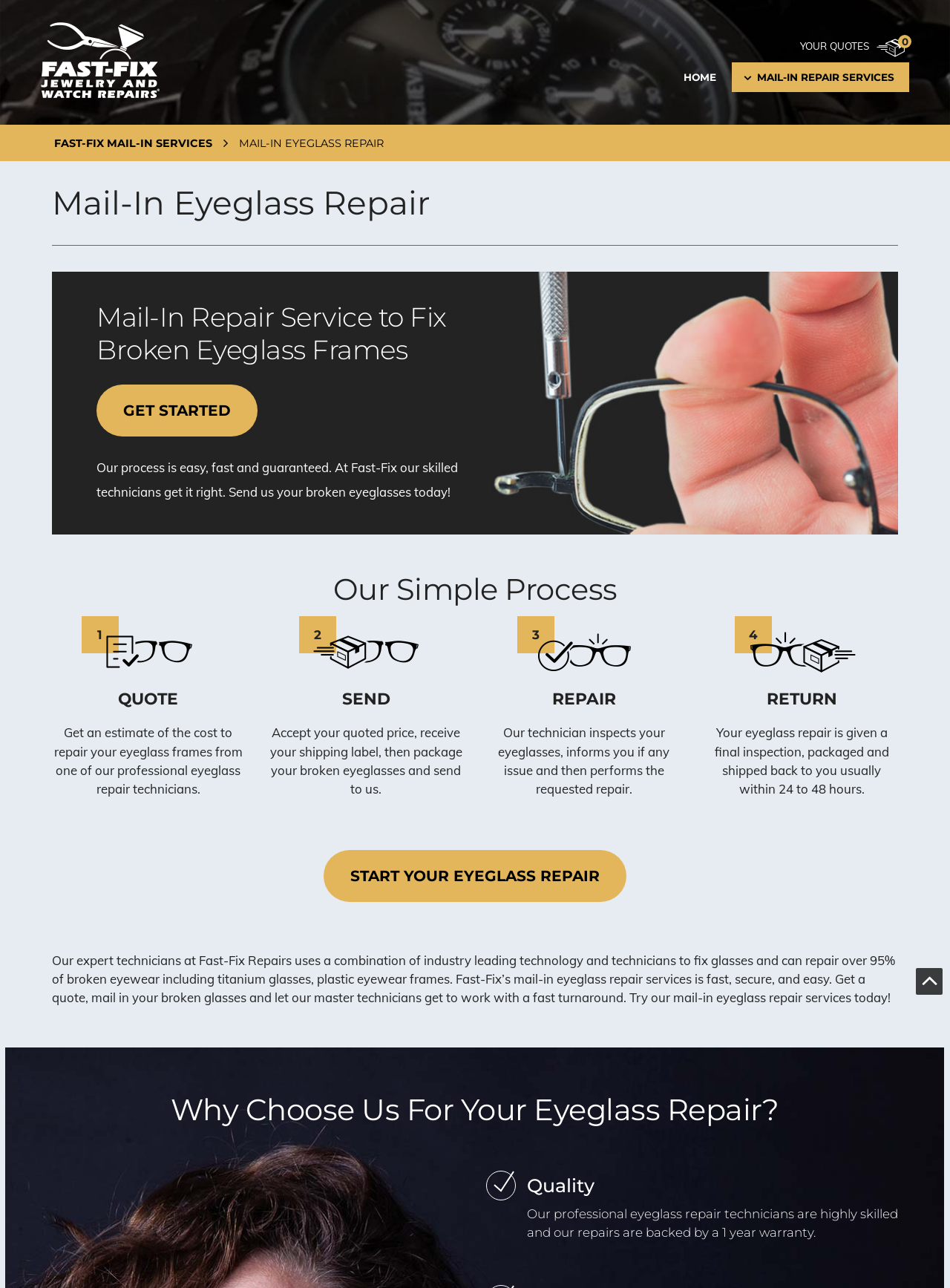Identify the bounding box coordinates of the clickable region to carry out the given instruction: "Click the 'HOME' link".

[0.704, 0.048, 0.77, 0.072]